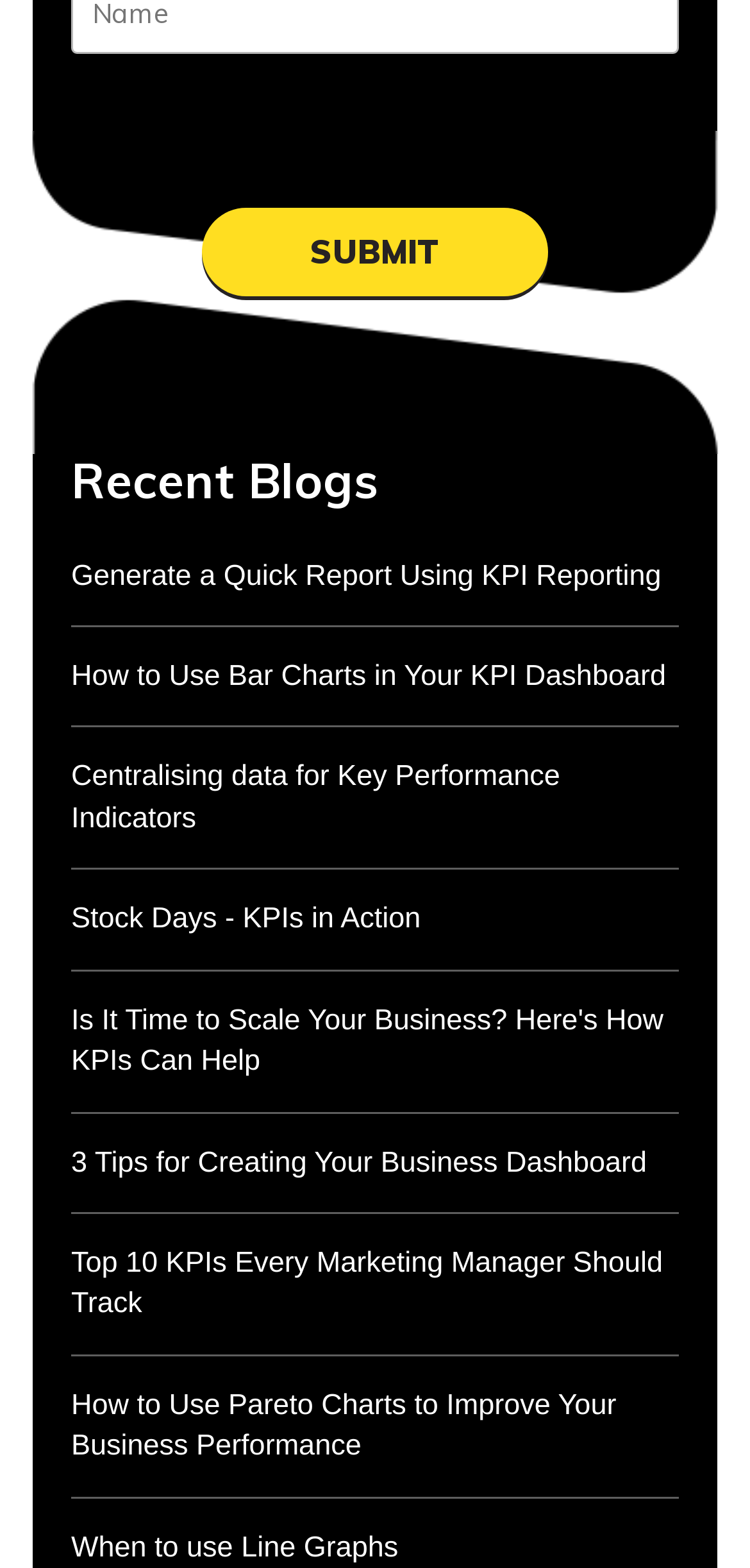Identify the bounding box coordinates of the specific part of the webpage to click to complete this instruction: "Learn how to use bar charts in your KPI dashboard".

[0.095, 0.402, 0.888, 0.46]